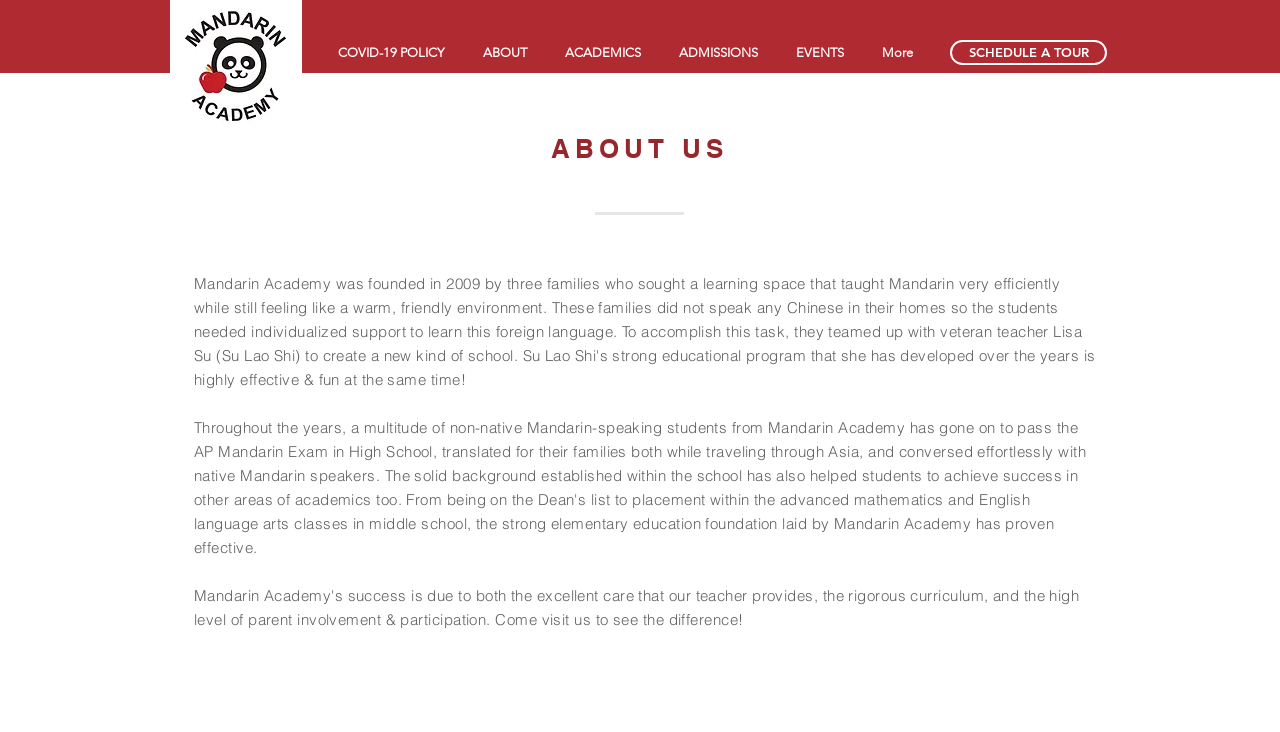What is the name of the school?
Answer the question based on the image using a single word or a brief phrase.

Mandarin Academy